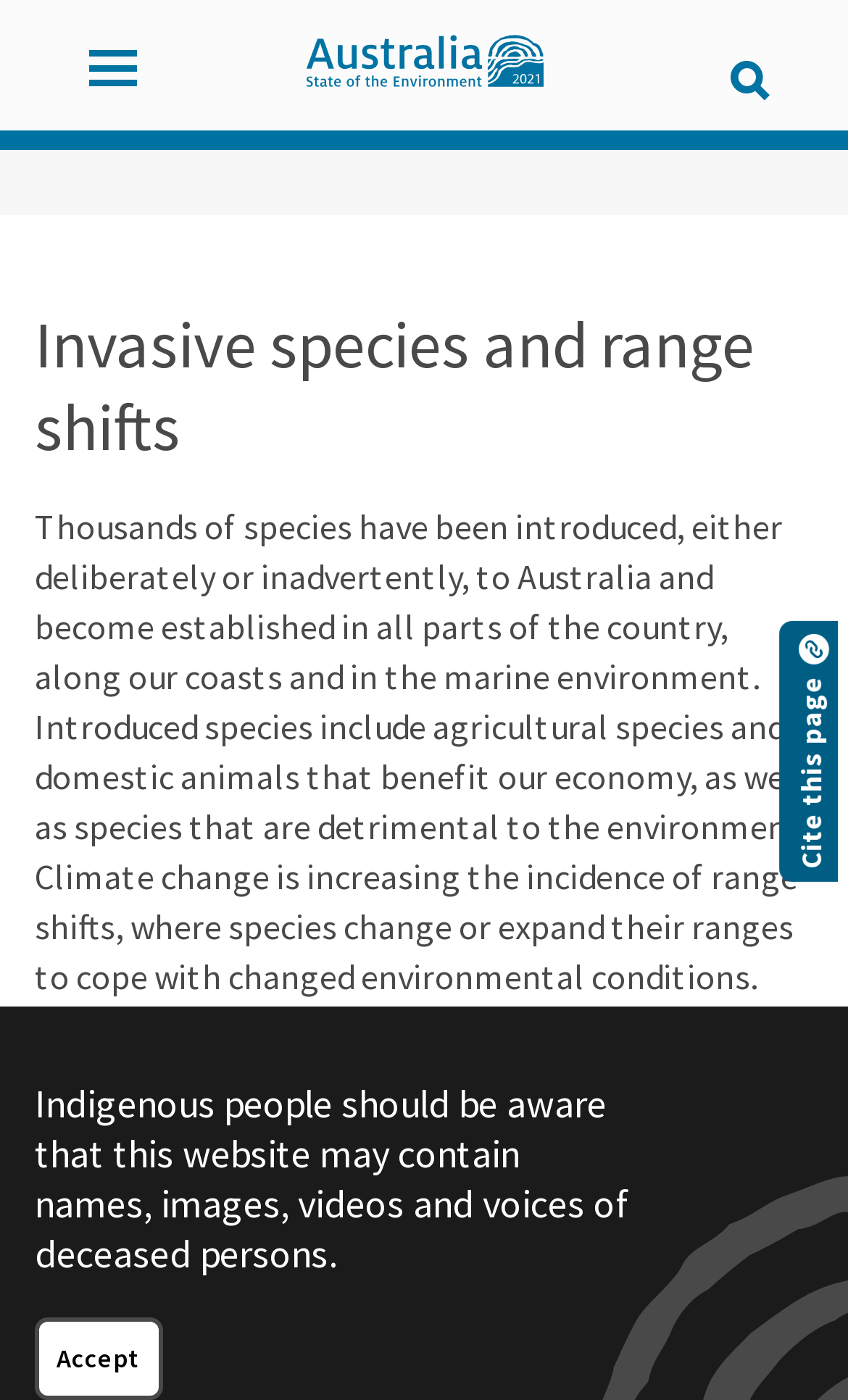What is the purpose of the 'Accept' button?
Based on the image, please offer an in-depth response to the question.

The 'Accept' button is likely used to acknowledge a warning or notification, as it is placed below a static text that warns Indigenous people about the content of the website, and clicking it may remove the warning or notification.